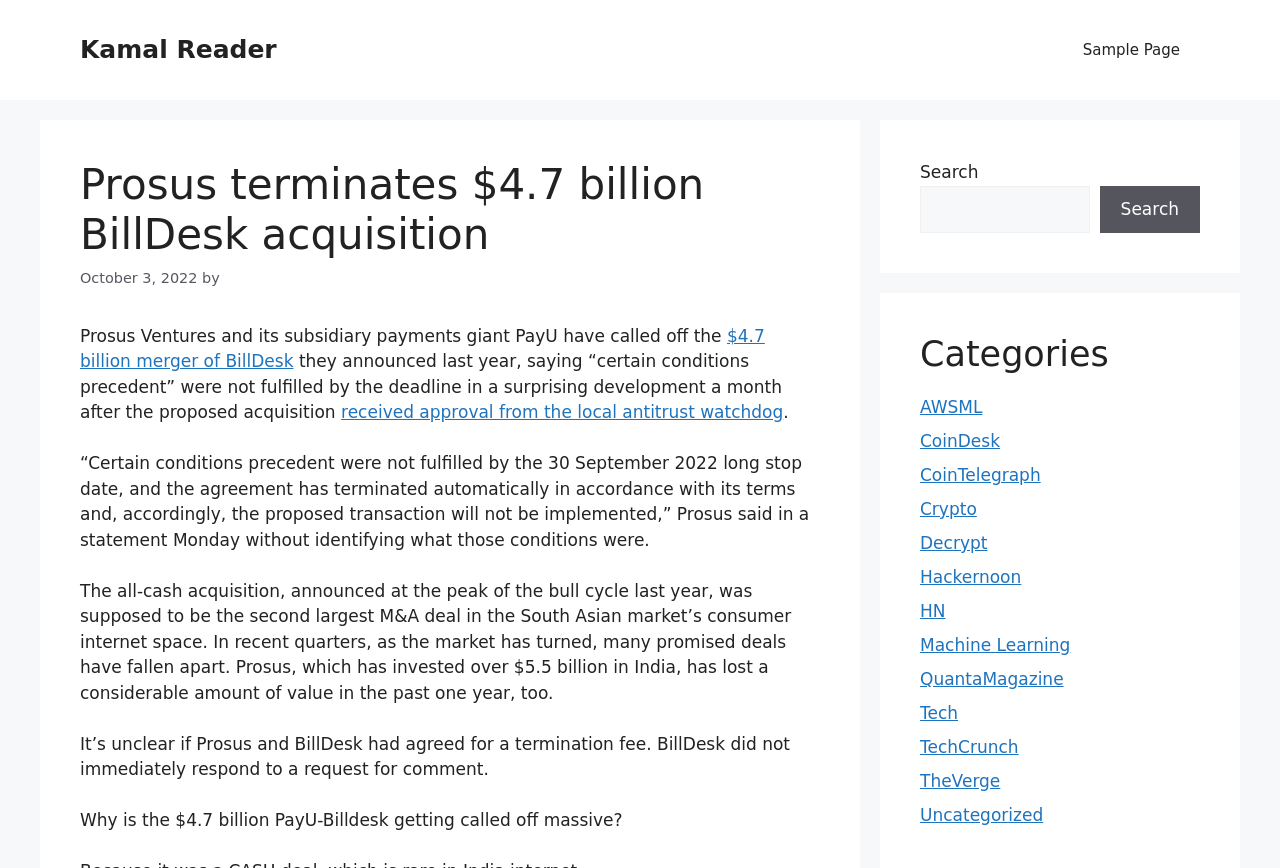Please provide a detailed answer to the question below based on the screenshot: 
What is the name of the company that terminated the acquisition?

The article mentions that 'Prosus Ventures and its subsidiary payments giant PayU have called off the $4.7 billion merger of BillDesk', so the company that terminated the acquisition is Prosus.